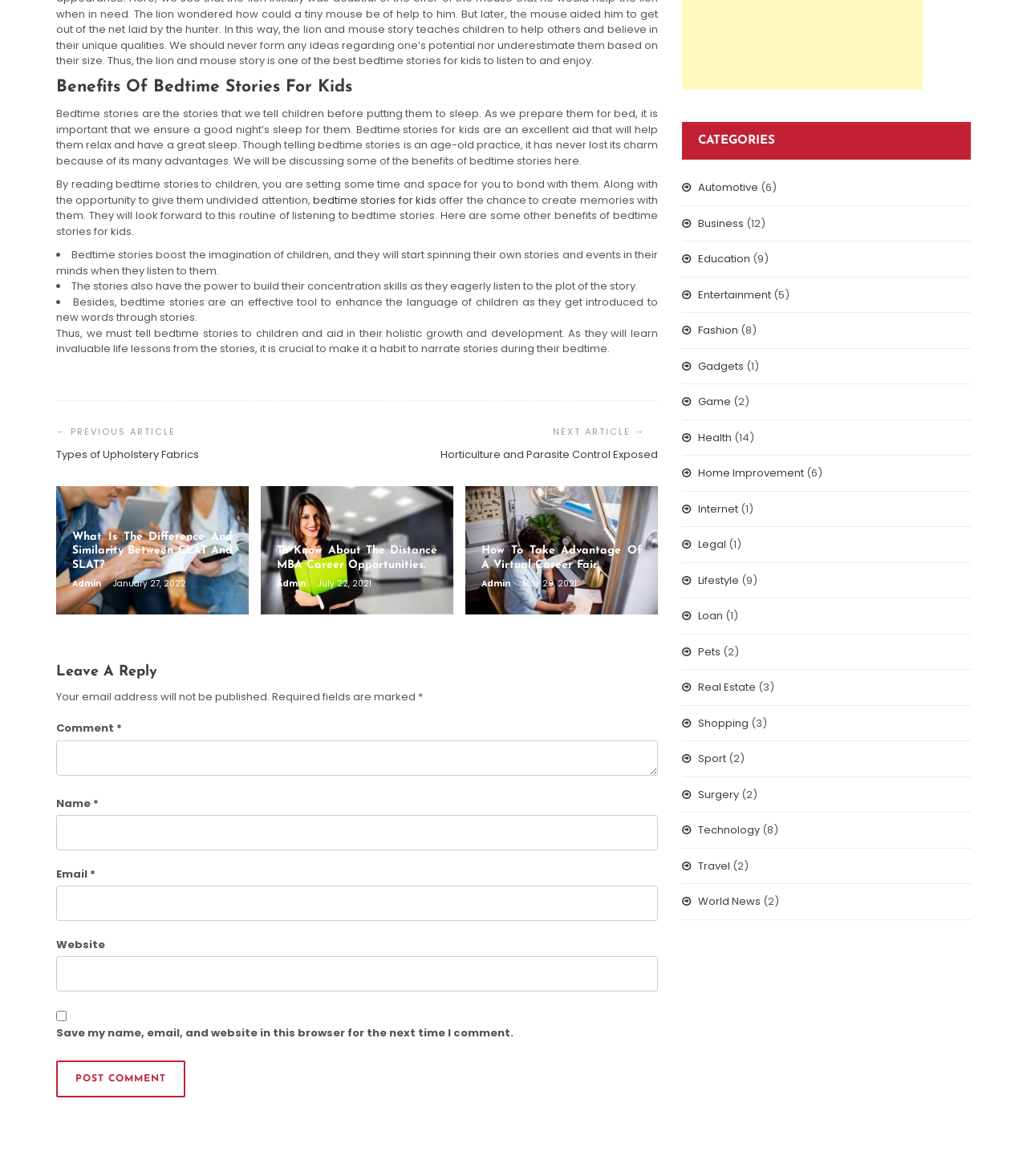What is the author of the post 'What is the difference and similarity between CLAT and SLAT?'?
Look at the webpage screenshot and answer the question with a detailed explanation.

The author of the post 'What is the difference and similarity between CLAT and SLAT?' is mentioned as 'Admin' at the bottom of the post, along with the date of publication.